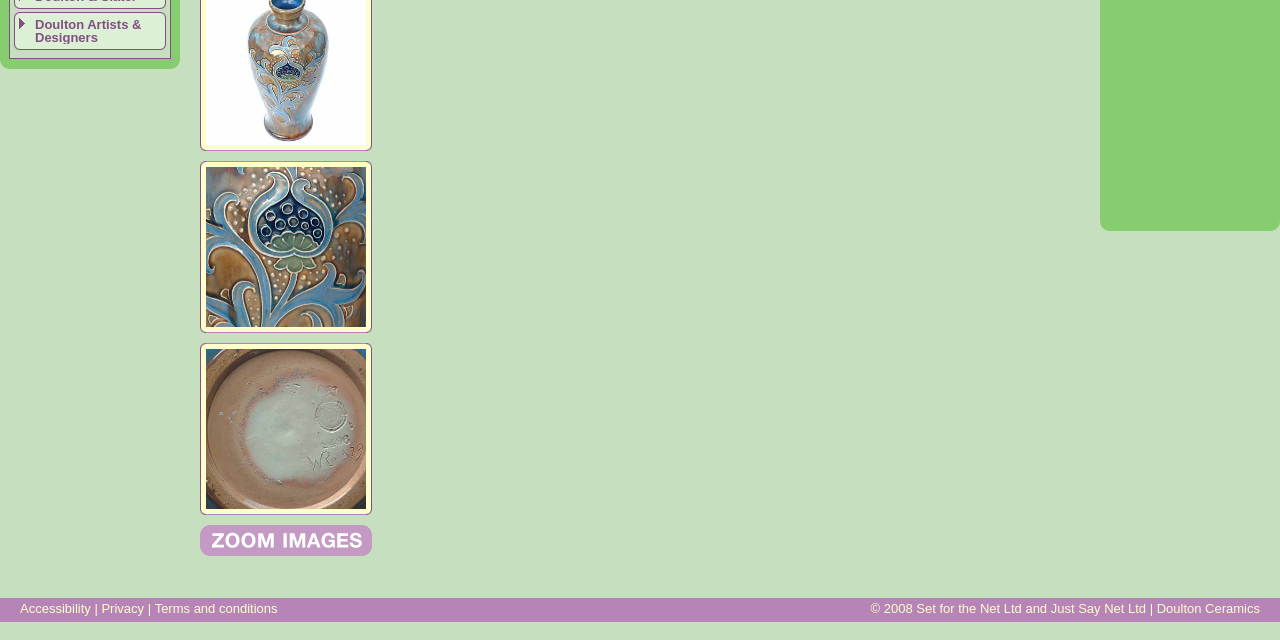Using the format (top-left x, top-left y, bottom-right x, bottom-right y), provide the bounding box coordinates for the described UI element. All values should be floating point numbers between 0 and 1: Terms and conditions

[0.121, 0.939, 0.217, 0.962]